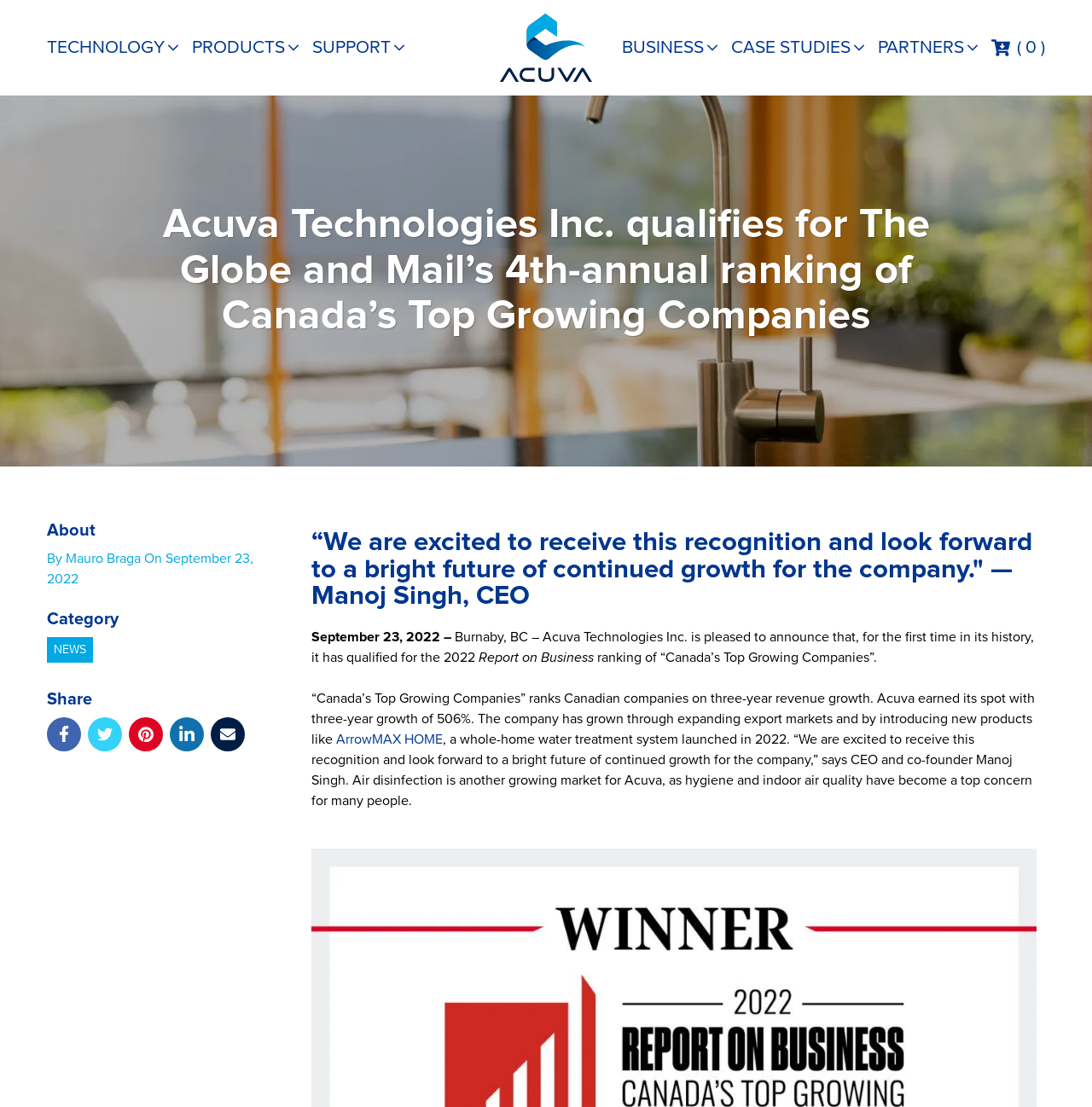Using the information in the image, could you please answer the following question in detail:
What is the ranking that Acuva Technologies Inc. has qualified for?

The answer can be found in the paragraph that starts with 'Acuva Technologies Inc. is pleased to announce...' where it mentions that the company has qualified for the 2022 Report on Business ranking of Canada’s Top Growing Companies.